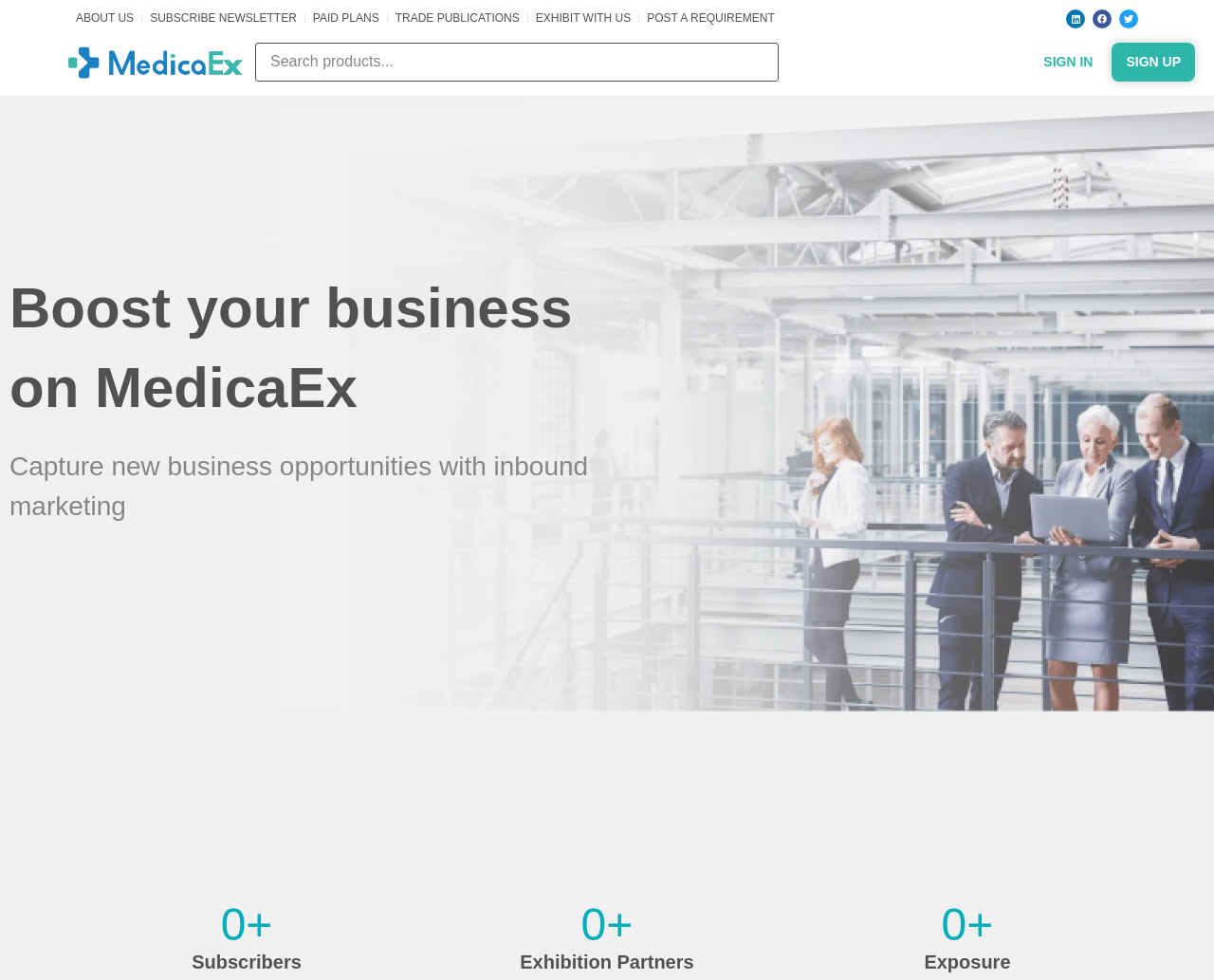Identify the bounding box coordinates of the region that needs to be clicked to carry out this instruction: "Search for something". Provide these coordinates as four float numbers ranging from 0 to 1, i.e., [left, top, right, bottom].

[0.21, 0.044, 0.641, 0.083]